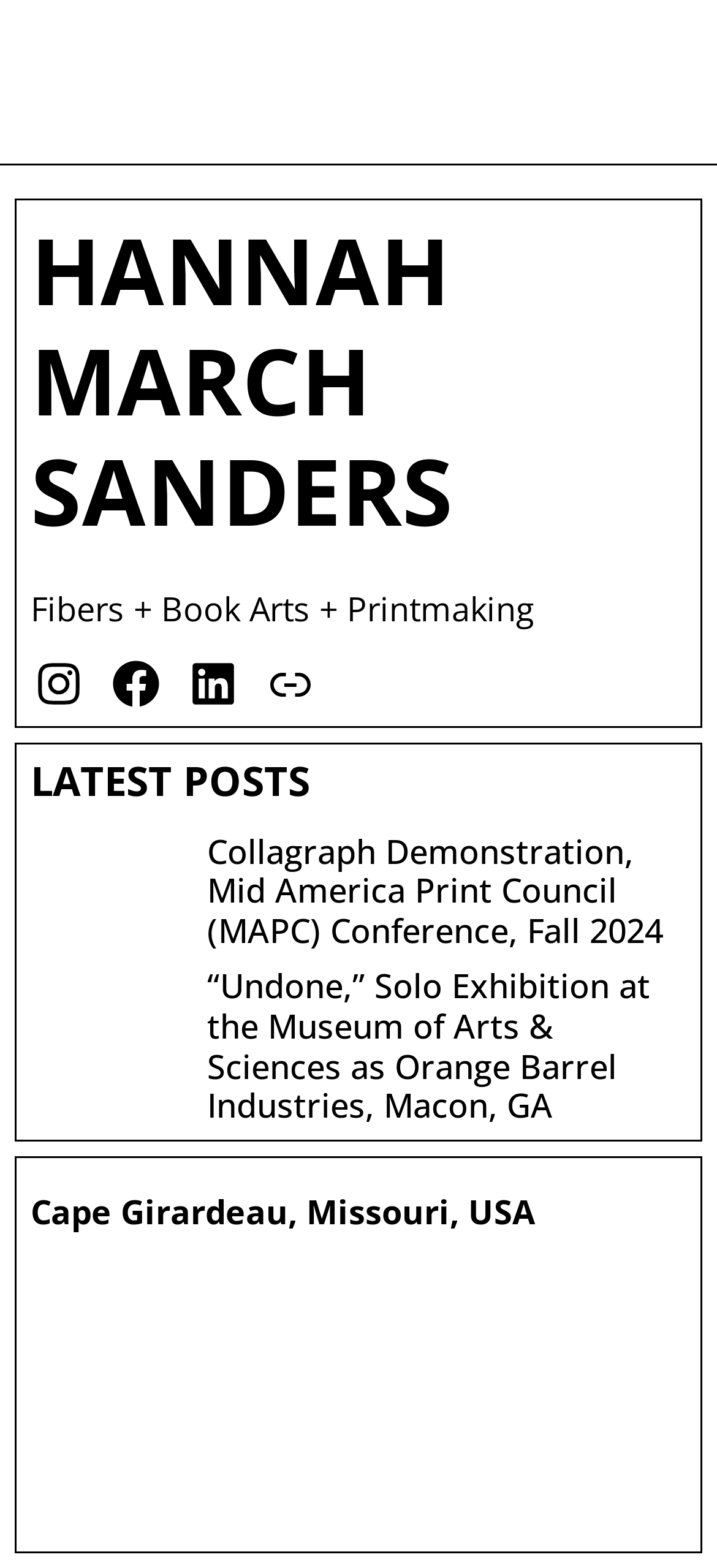Specify the bounding box coordinates of the area that needs to be clicked to achieve the following instruction: "Explore 'Undone,' Solo Exhibition at the Museum of Arts & Sciences as Orange Barrel Industries, Macon, GA".

[0.043, 0.637, 0.266, 0.699]